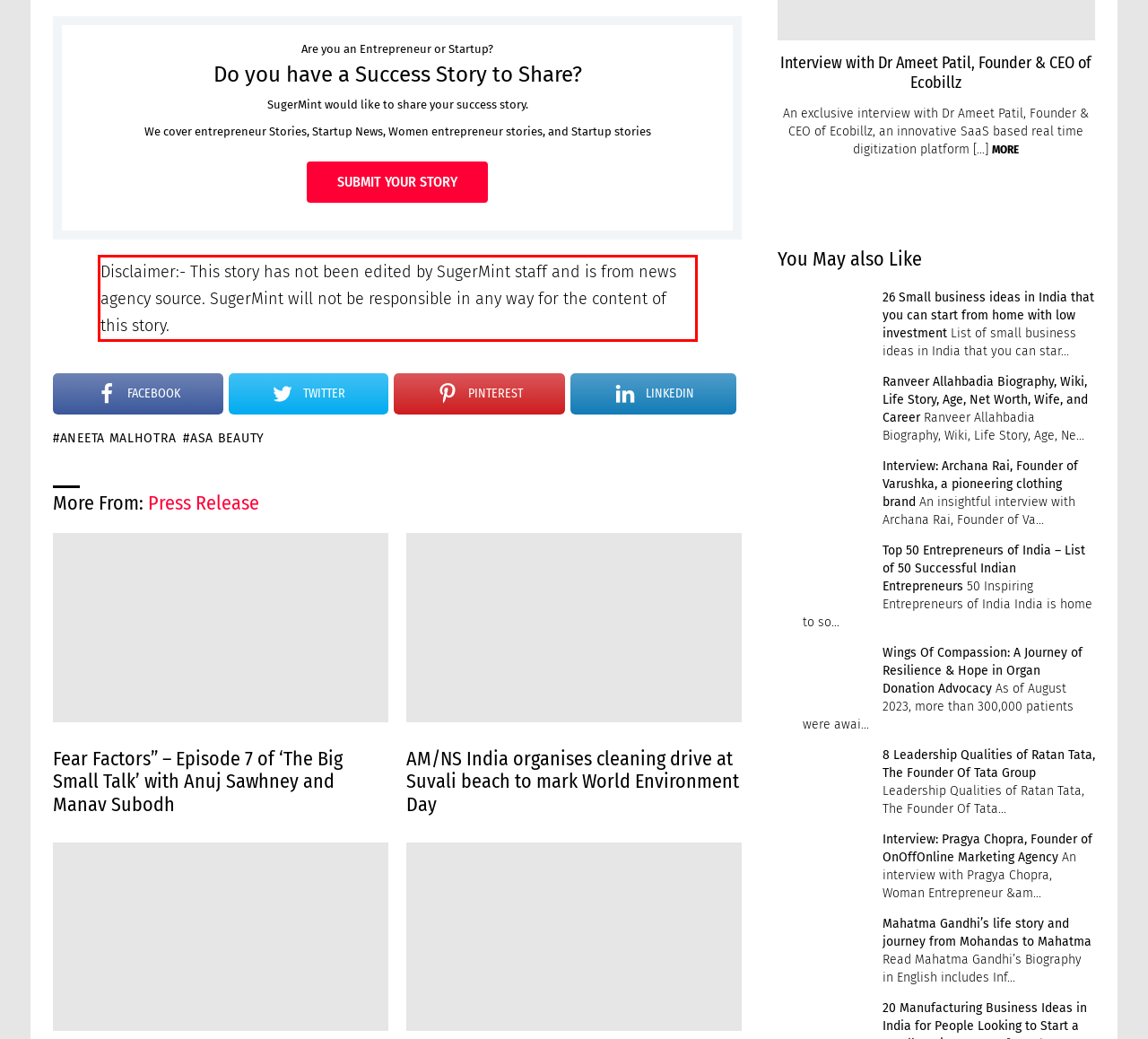Using the webpage screenshot, recognize and capture the text within the red bounding box.

Disclaimer:- This story has not been edited by SugerMint staff and is from news agency source. SugerMint will not be responsible in any way for the content of this story.